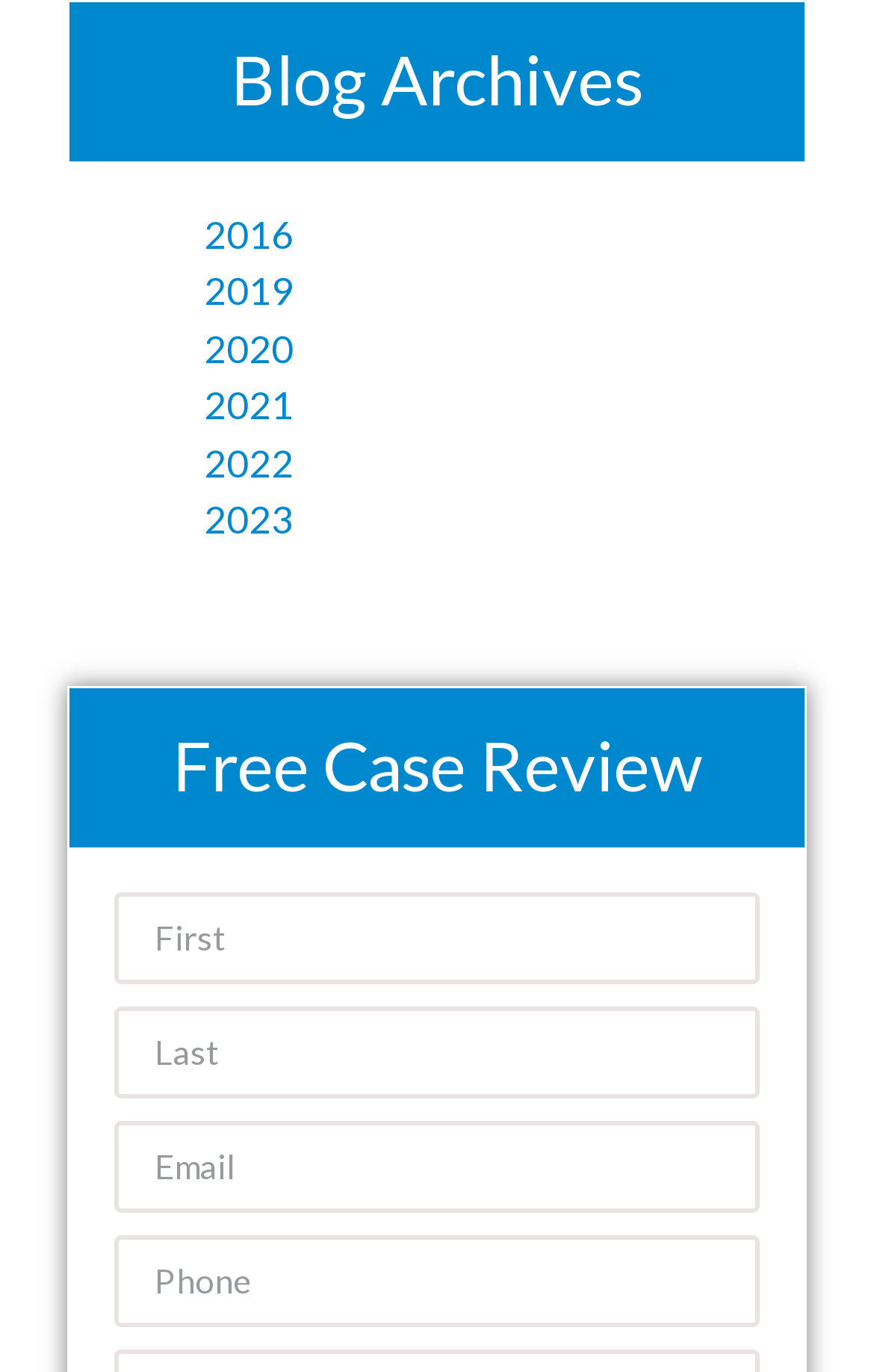Please indicate the bounding box coordinates for the clickable area to complete the following task: "Enter email". The coordinates should be specified as four float numbers between 0 and 1, i.e., [left, top, right, bottom].

[0.131, 0.816, 0.869, 0.883]